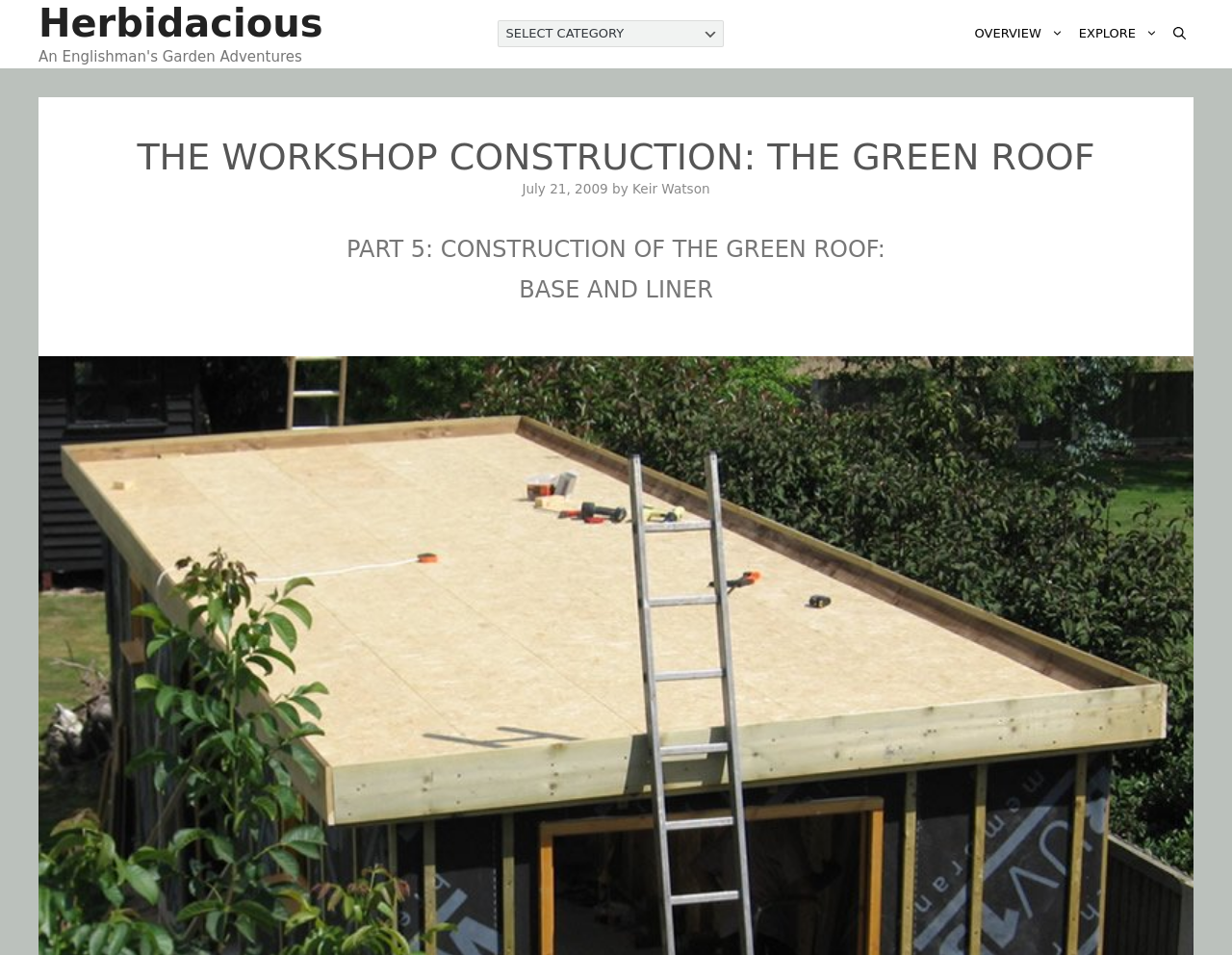Provide the bounding box coordinates for the UI element described in this sentence: "aria-label="Open Search Bar"". The coordinates should be four float values between 0 and 1, i.e., [left, top, right, bottom].

[0.946, 0.021, 0.969, 0.05]